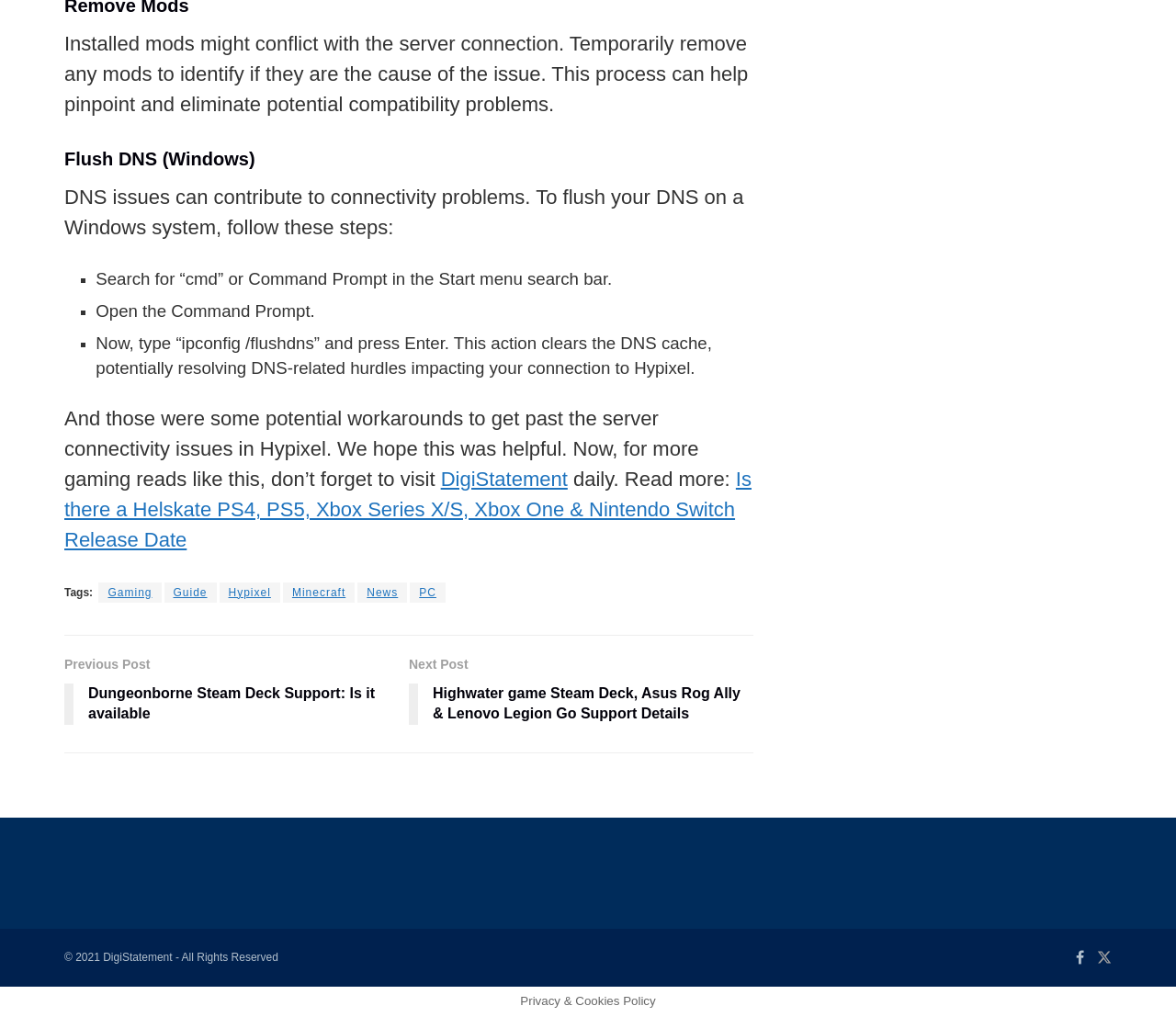Using the elements shown in the image, answer the question comprehensively: What is the name of the website mentioned in the article?

The website mentioned in the article is DigiStatement, which is linked at the end of the article with the text 'Read more:'.